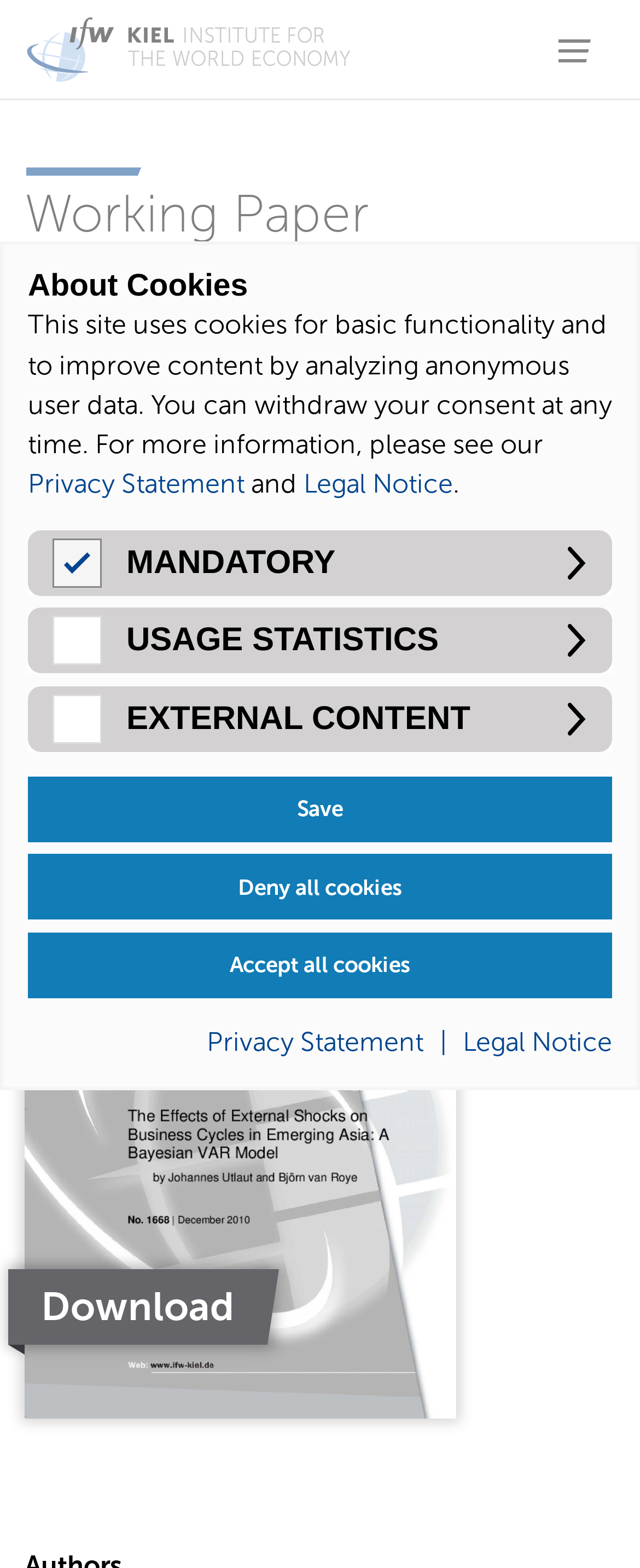Please identify the bounding box coordinates of where to click in order to follow the instruction: "Search for something".

[0.049, 0.042, 0.416, 0.072]